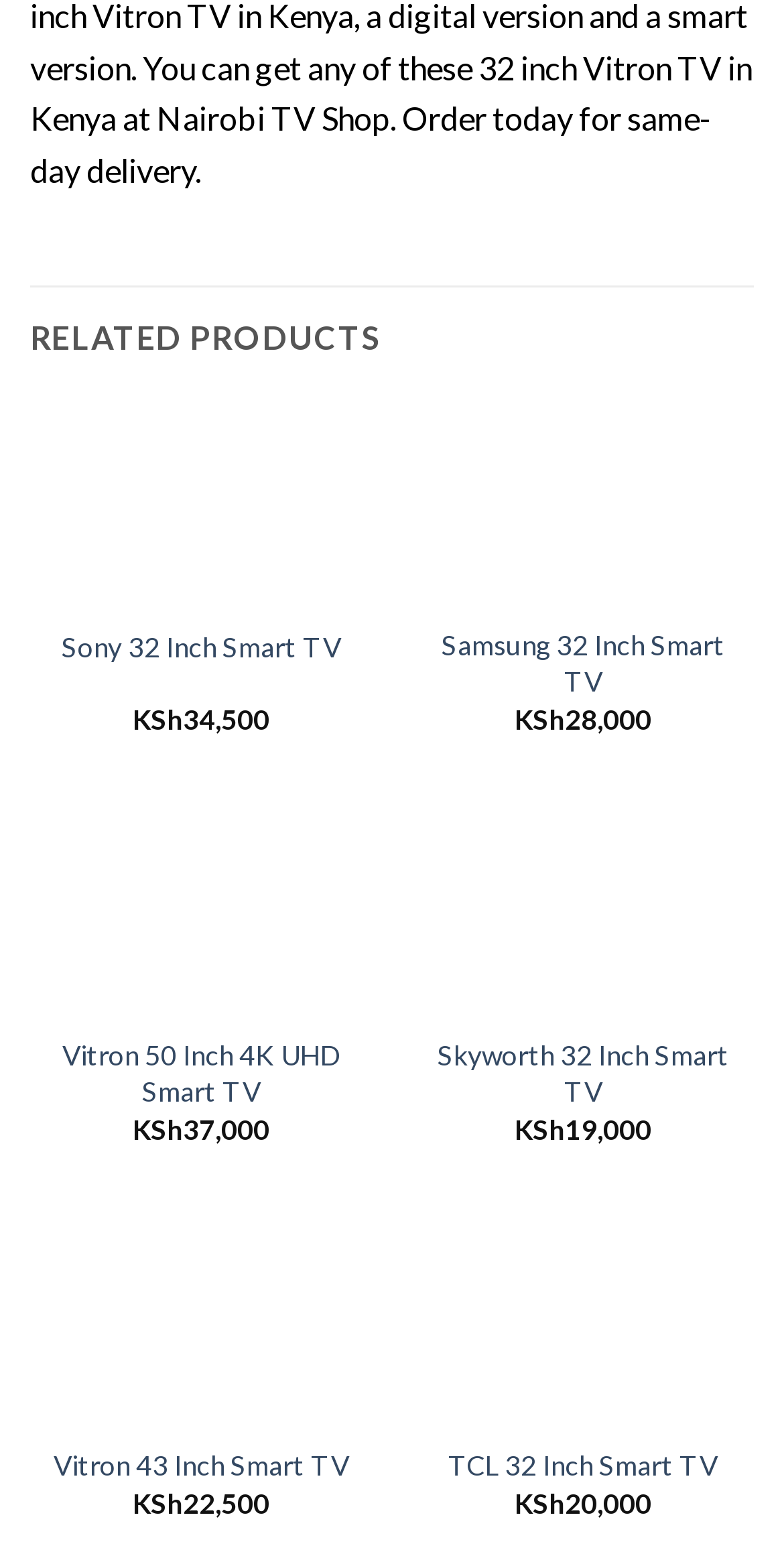Can you give a detailed response to the following question using the information from the image? What is the brand of the 50 inch TV?

I looked for the brand name next to the 50 inch TV image and link, and it is listed as Vitron.